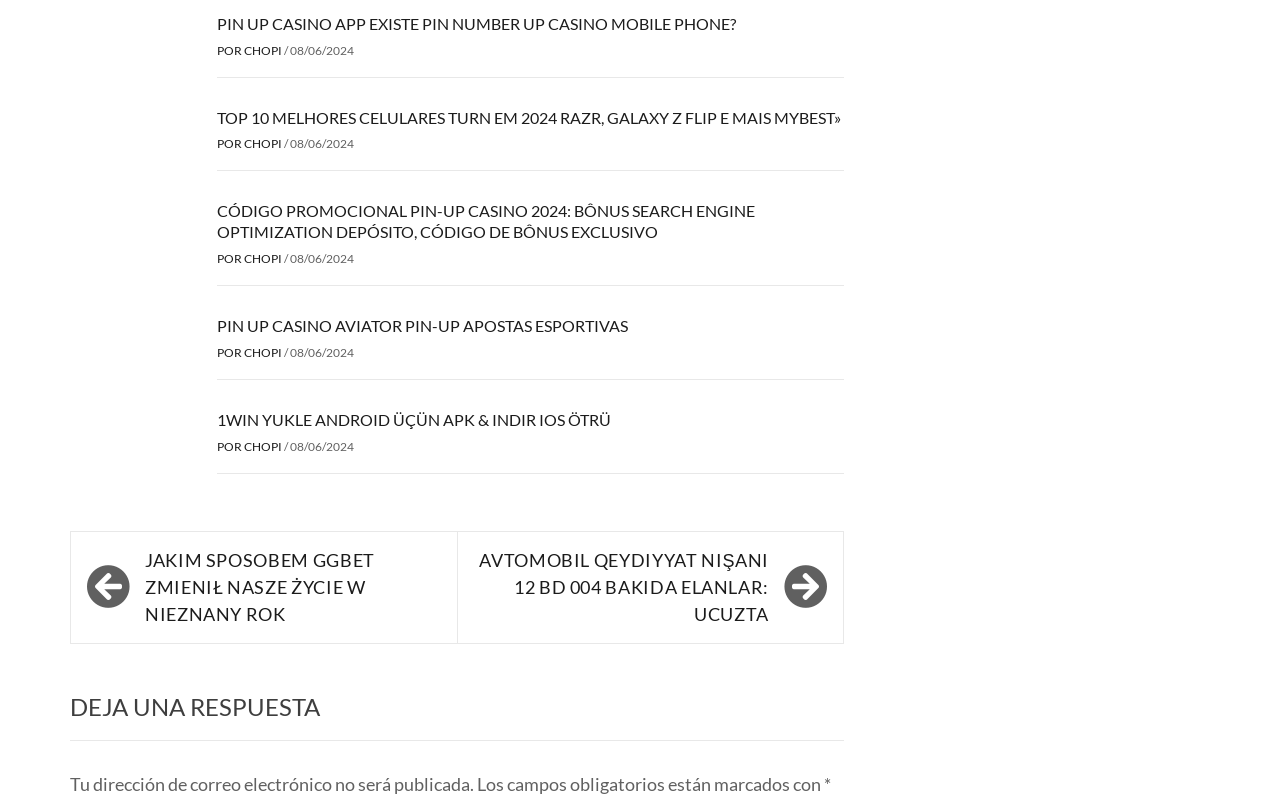Determine the bounding box coordinates of the element's region needed to click to follow the instruction: "Navigate to Entradas". Provide these coordinates as four float numbers between 0 and 1, formatted as [left, top, right, bottom].

[0.055, 0.657, 0.659, 0.797]